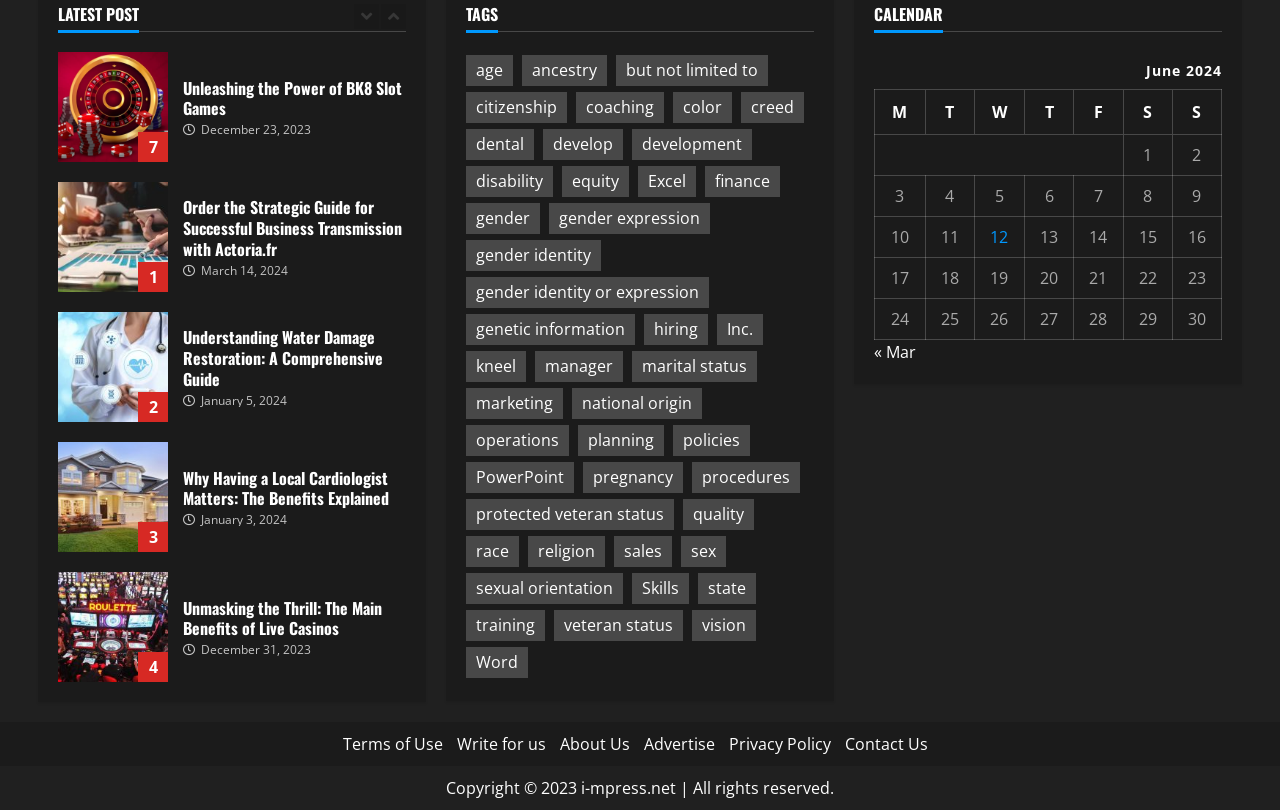Identify the bounding box for the element characterized by the following description: "Contact Us".

[0.66, 0.905, 0.725, 0.932]